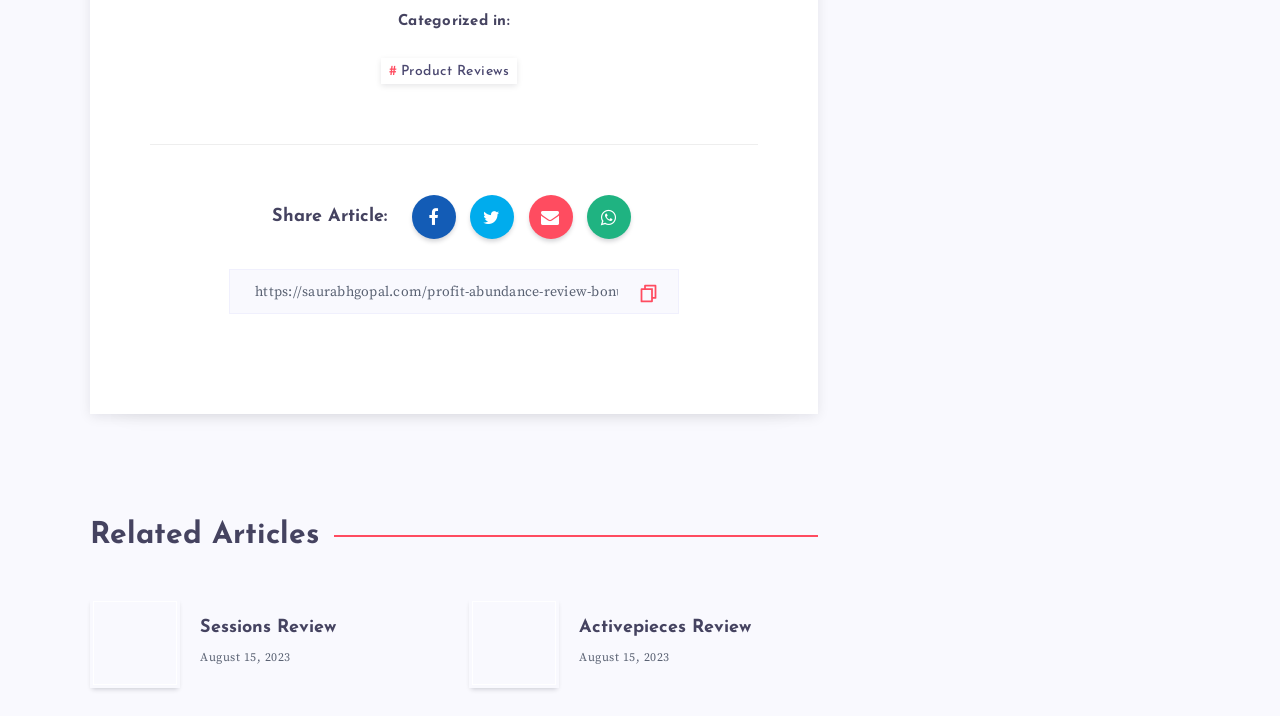What is the category of the current article?
From the screenshot, supply a one-word or short-phrase answer.

Product Reviews